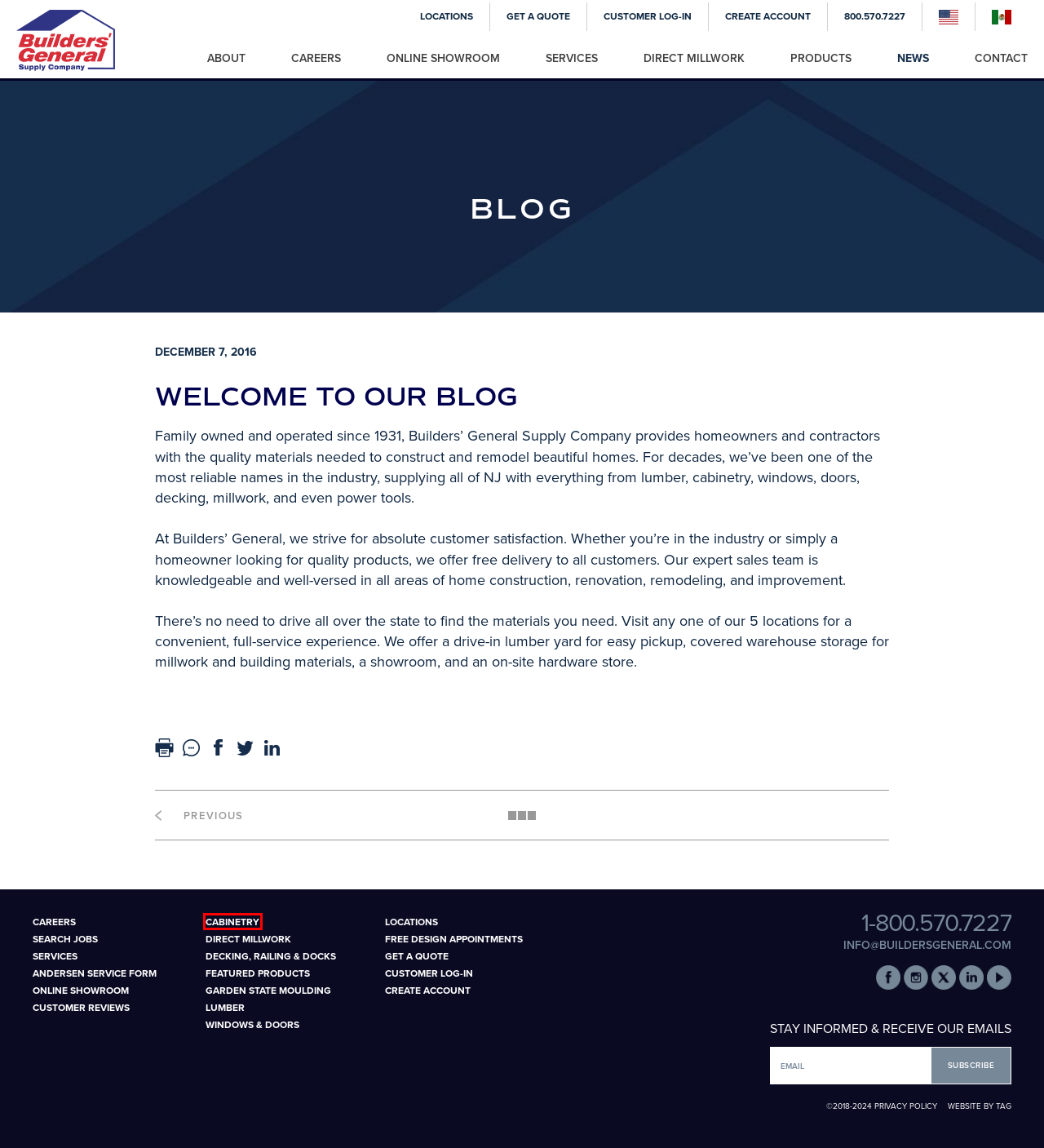You are presented with a screenshot of a webpage with a red bounding box. Select the webpage description that most closely matches the new webpage after clicking the element inside the red bounding box. The options are:
A. Request An Appointment | Builders' General Contractor Supply Store in NJ
B. Our Website Privacy Policy | Builders' General Supply Company
C. Get a Quote | Builders' General New Jersey Contractor Supply Store
D. turnaroundGRAPHICS
E. ANDERSEN SERVICE FORM | Builders' General Supply
F. Best Custom Kitchen Cabinets & Closets in NJ | Builders' General
G. Locations in Ocean, Monmouth, and Middlesex Counties in NJ
H. Browse Our Online Showroom | Builders' General Supply Company

F